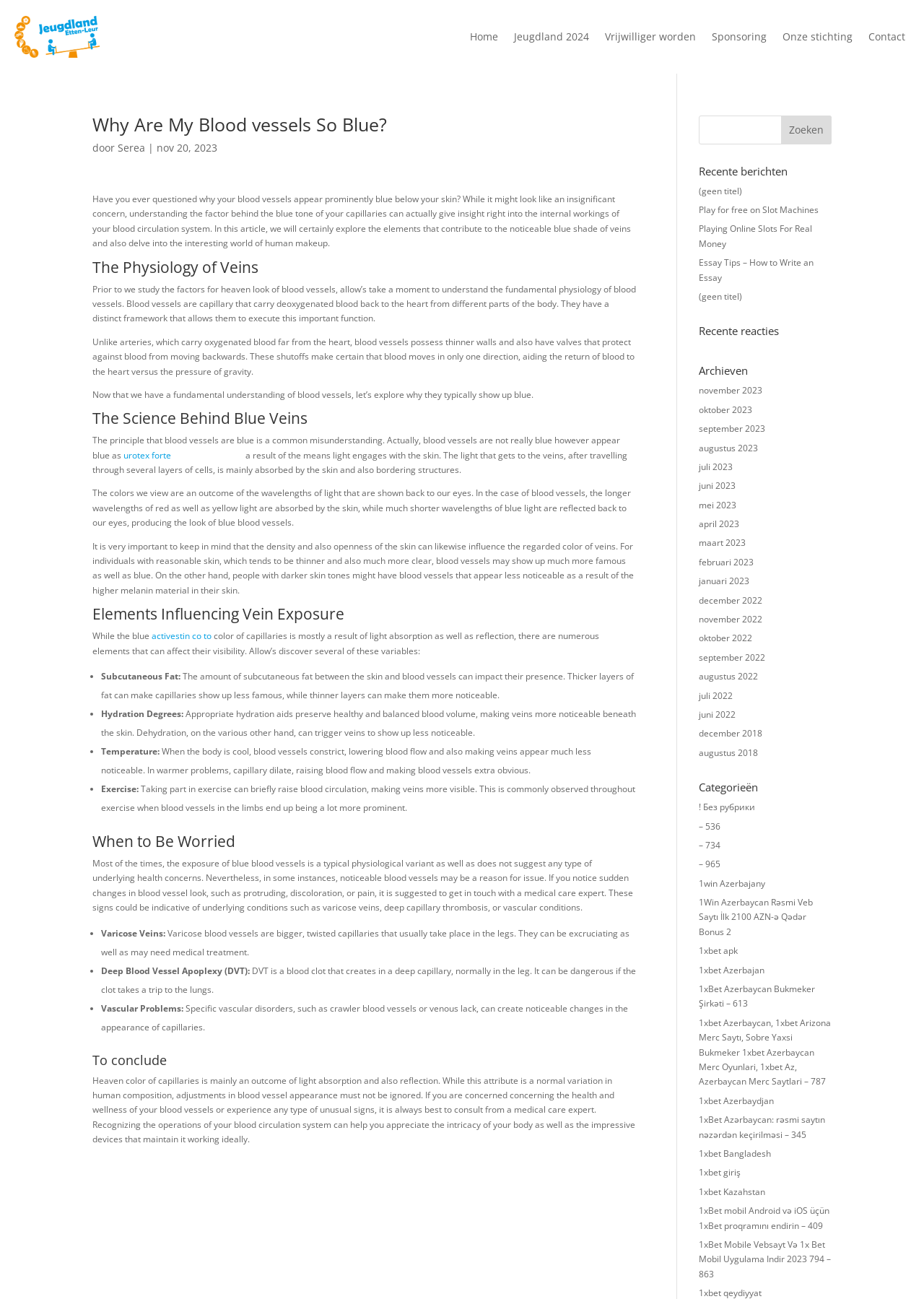Determine the bounding box coordinates for the area you should click to complete the following instruction: "Click the 'Contact' link".

[0.94, 0.007, 0.98, 0.049]